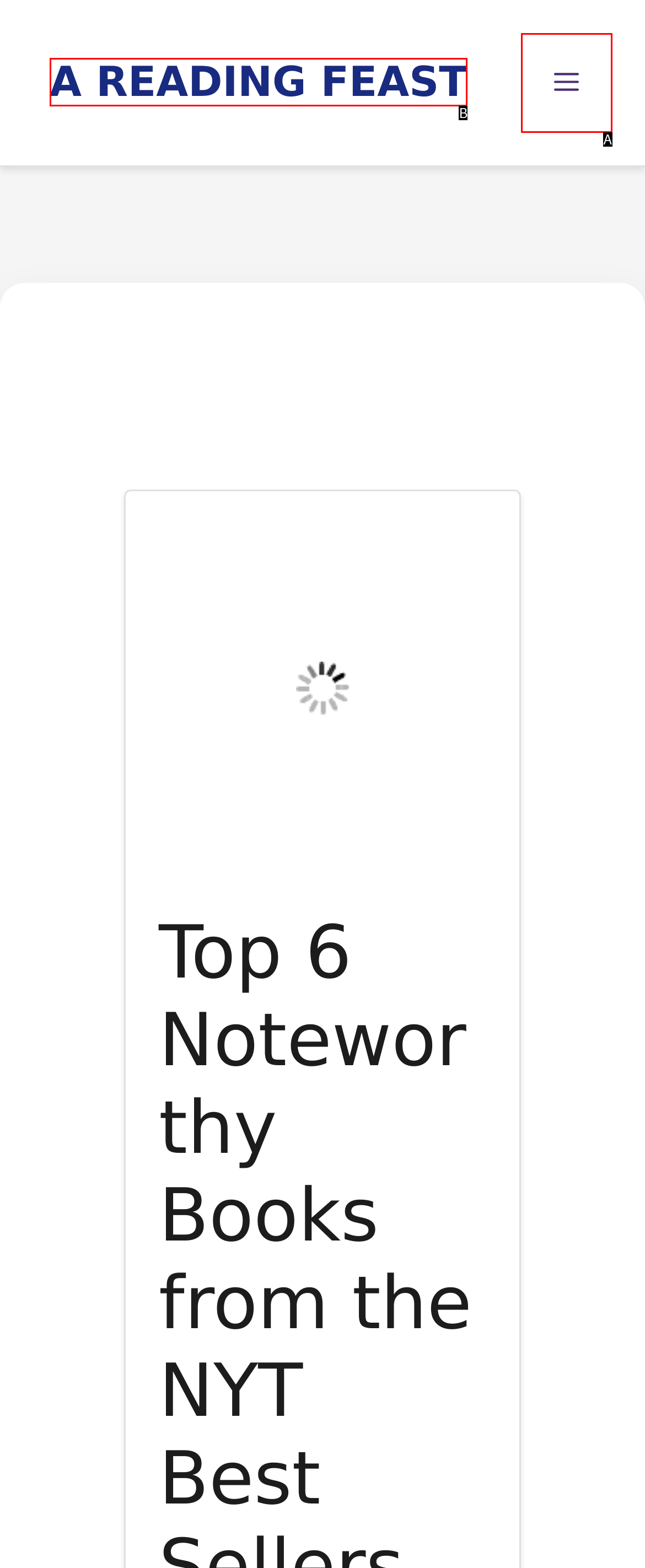Determine which UI element matches this description: a reading feast
Reply with the appropriate option's letter.

B